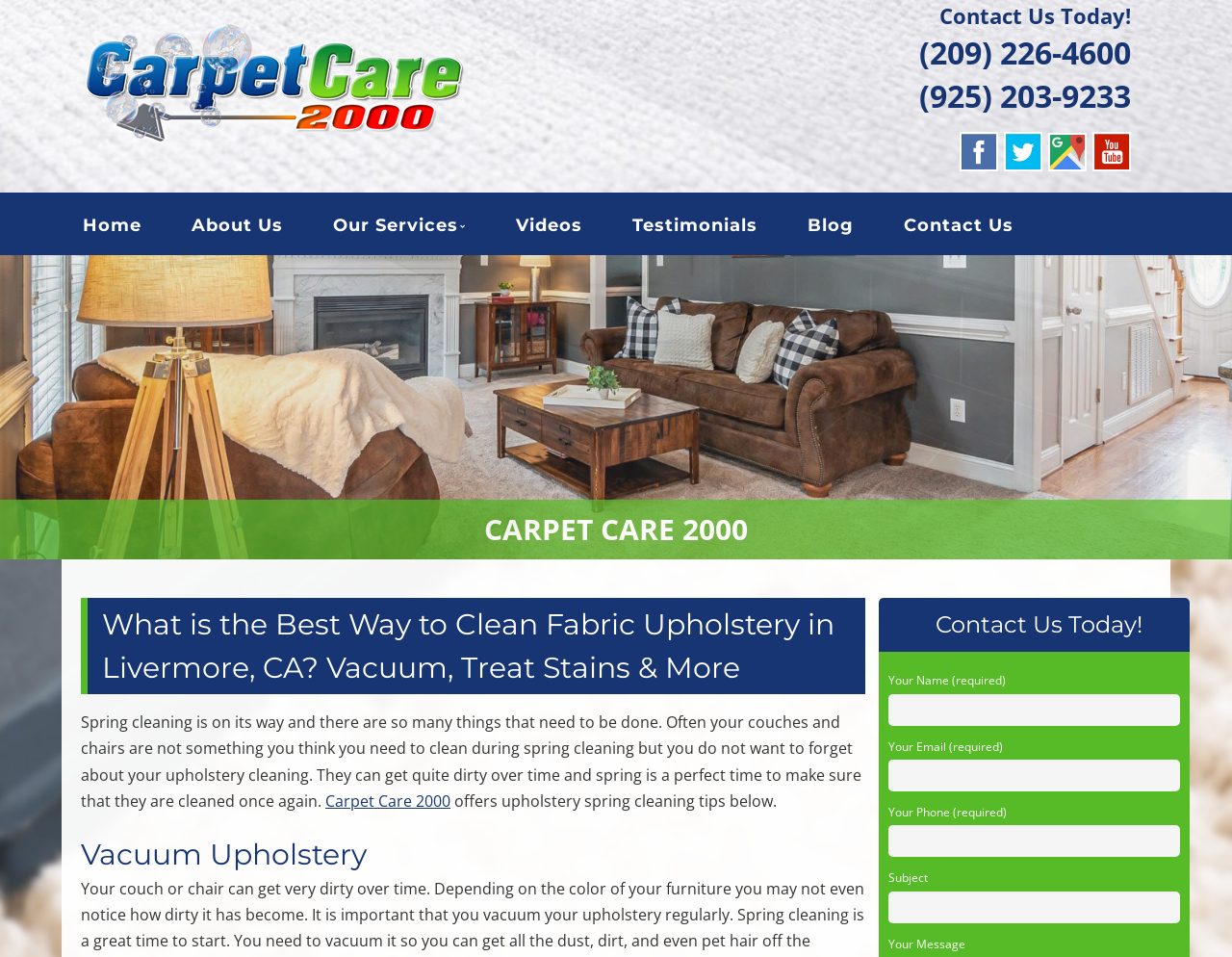Please provide a brief answer to the question using only one word or phrase: 
What is the phone number?

(209) 226-4600